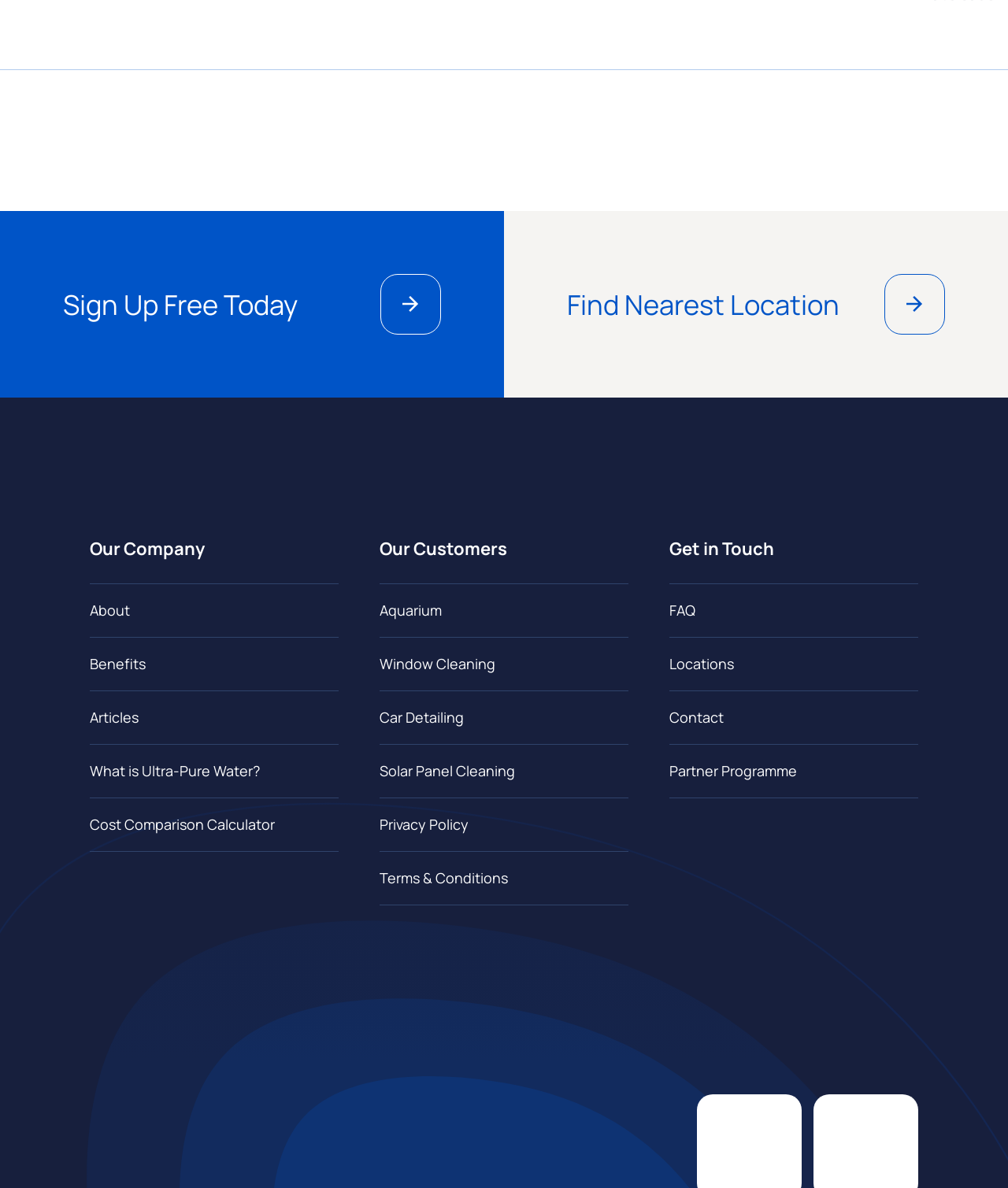Determine the bounding box coordinates for the area that should be clicked to carry out the following instruction: "View the FAQ page".

[0.664, 0.491, 0.911, 0.536]